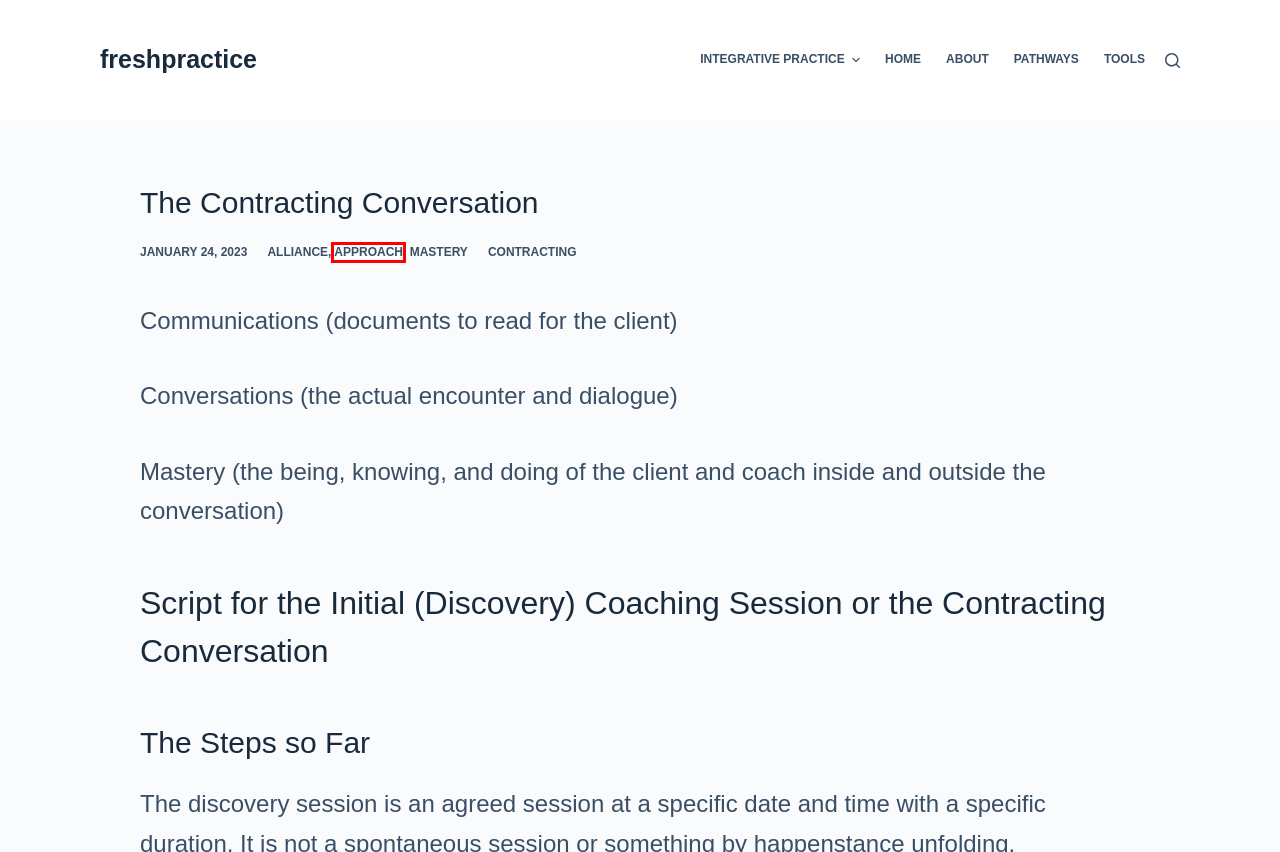Examine the screenshot of the webpage, which has a red bounding box around a UI element. Select the webpage description that best fits the new webpage after the element inside the red bounding box is clicked. Here are the choices:
A. mastery Archives - freshpractice
B. alliance Archives - freshpractice
C. Living, Leading, and Coaching Positively
D. integrative practice - freshpractice
E. PathWays - freshpractice
F. approach Archives - freshpractice
G. Positive Psychology Coaching - freshpractice
H. Tools - freshpractice

F